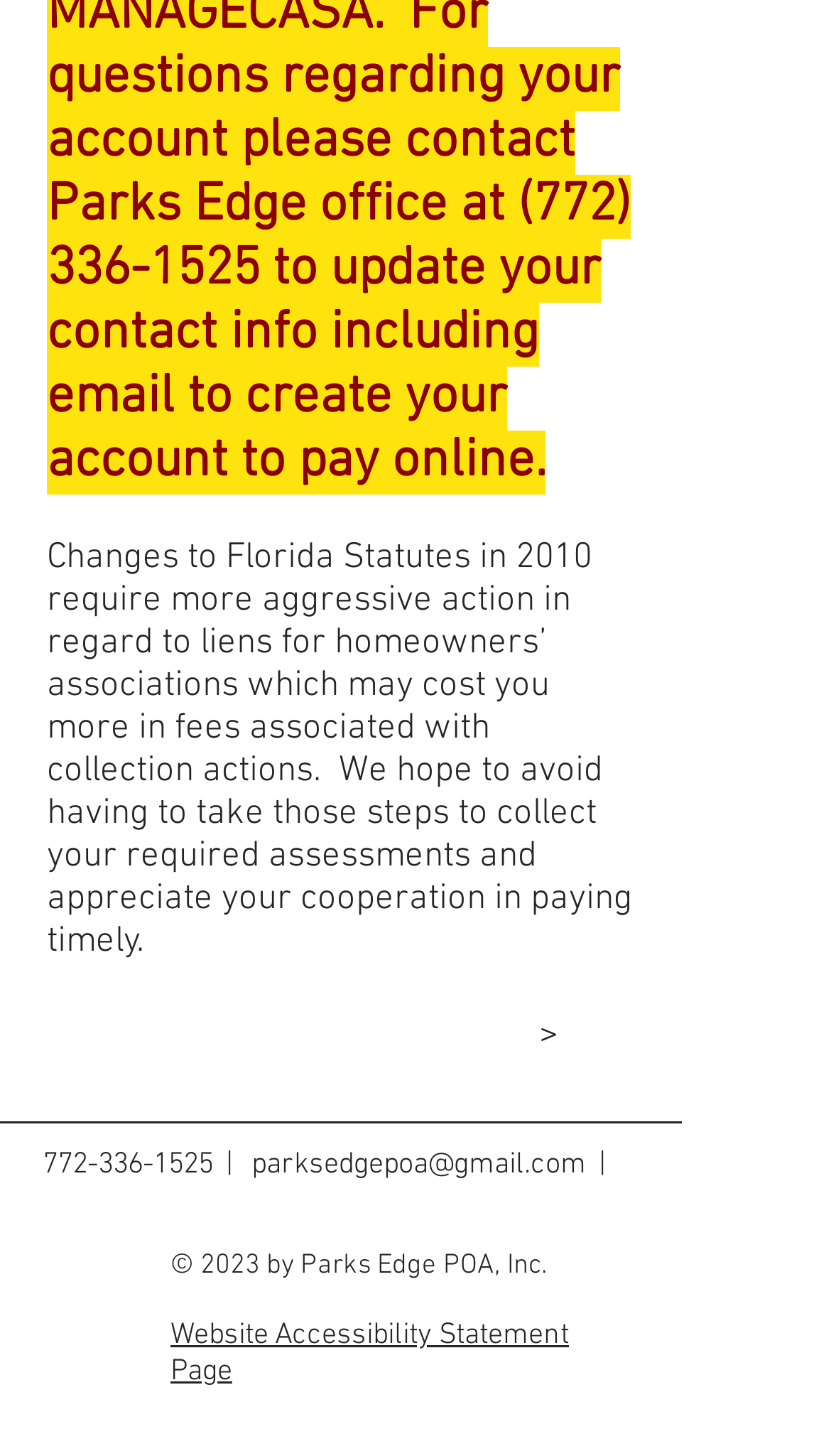Provide the bounding box coordinates of the HTML element this sentence describes: "772-336-1525". The bounding box coordinates consist of four float numbers between 0 and 1, i.e., [left, top, right, bottom].

[0.051, 0.788, 0.256, 0.813]